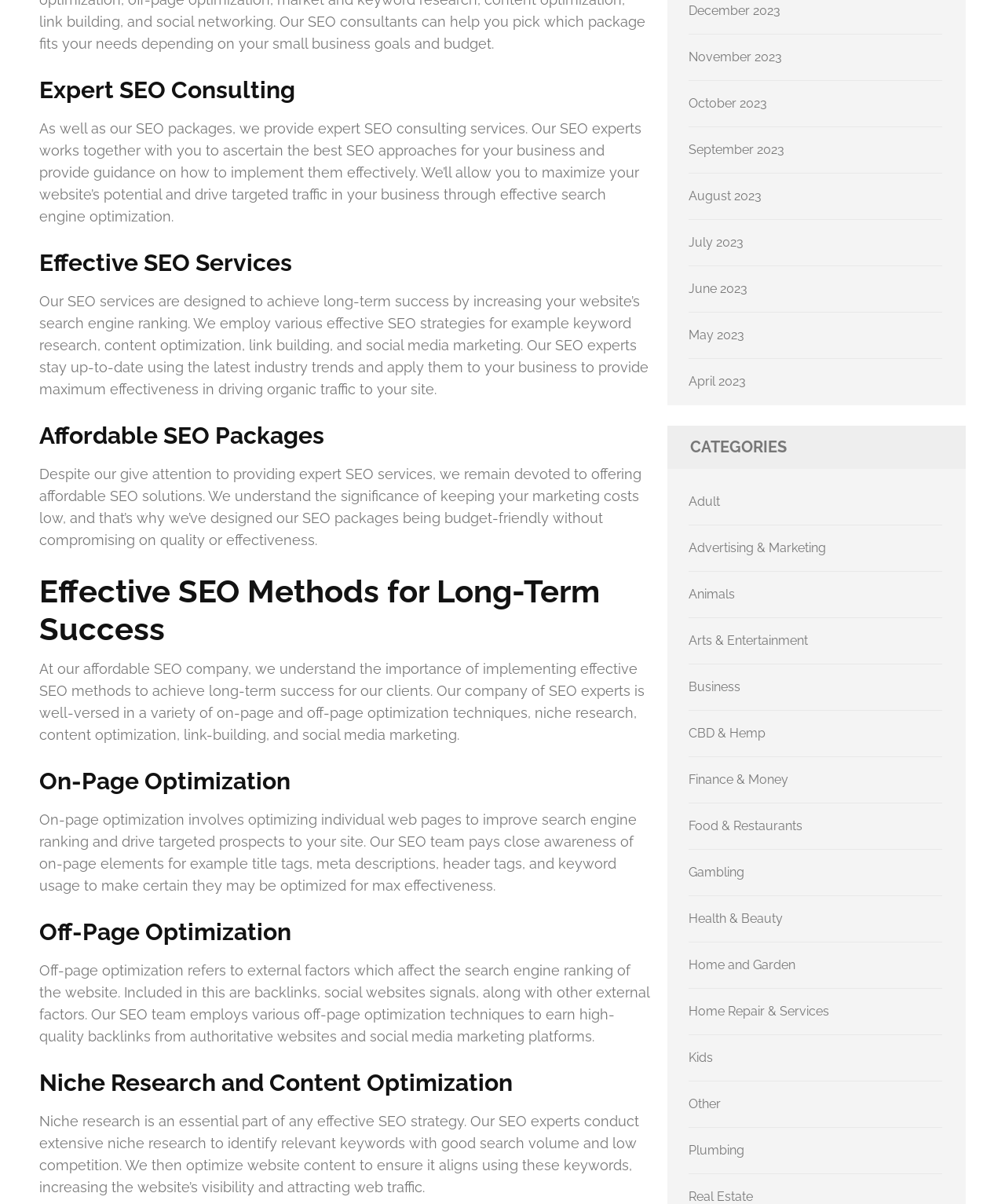Please determine the bounding box coordinates of the element to click in order to execute the following instruction: "Explore 'Business'". The coordinates should be four float numbers between 0 and 1, specified as [left, top, right, bottom].

[0.685, 0.565, 0.737, 0.577]